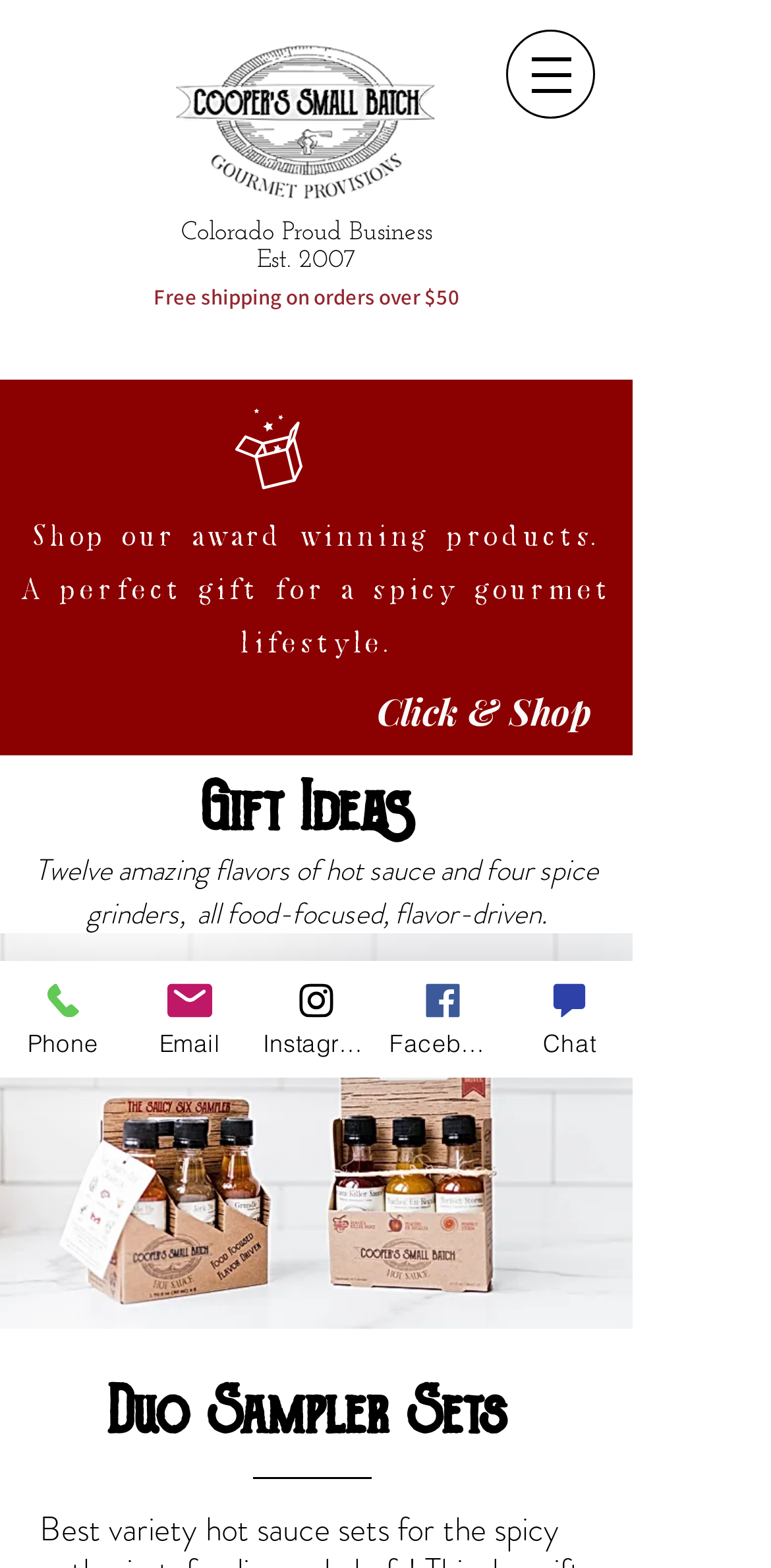Please determine the bounding box coordinates for the UI element described here. Use the format (top-left x, top-left y, bottom-right x, bottom-right y) with values bounded between 0 and 1: Phone

[0.0, 0.613, 0.205, 0.687]